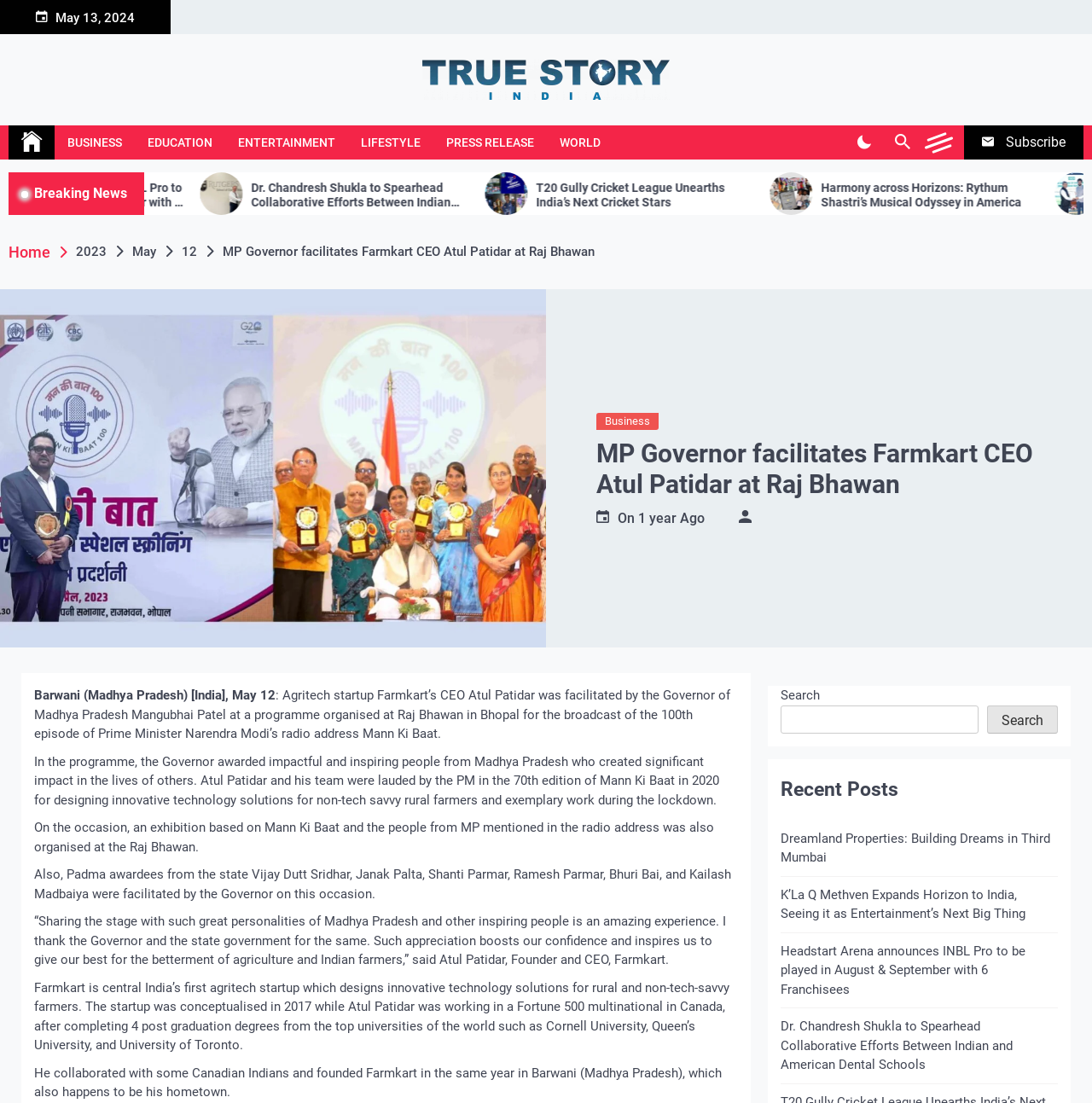Based on the visual content of the image, answer the question thoroughly: How many post-graduation degrees did Atul Patidar complete?

I found the number of post-graduation degrees completed by Atul Patidar by reading the main article on the webpage, which mentions that he completed 4 post-graduation degrees from top universities of the world.